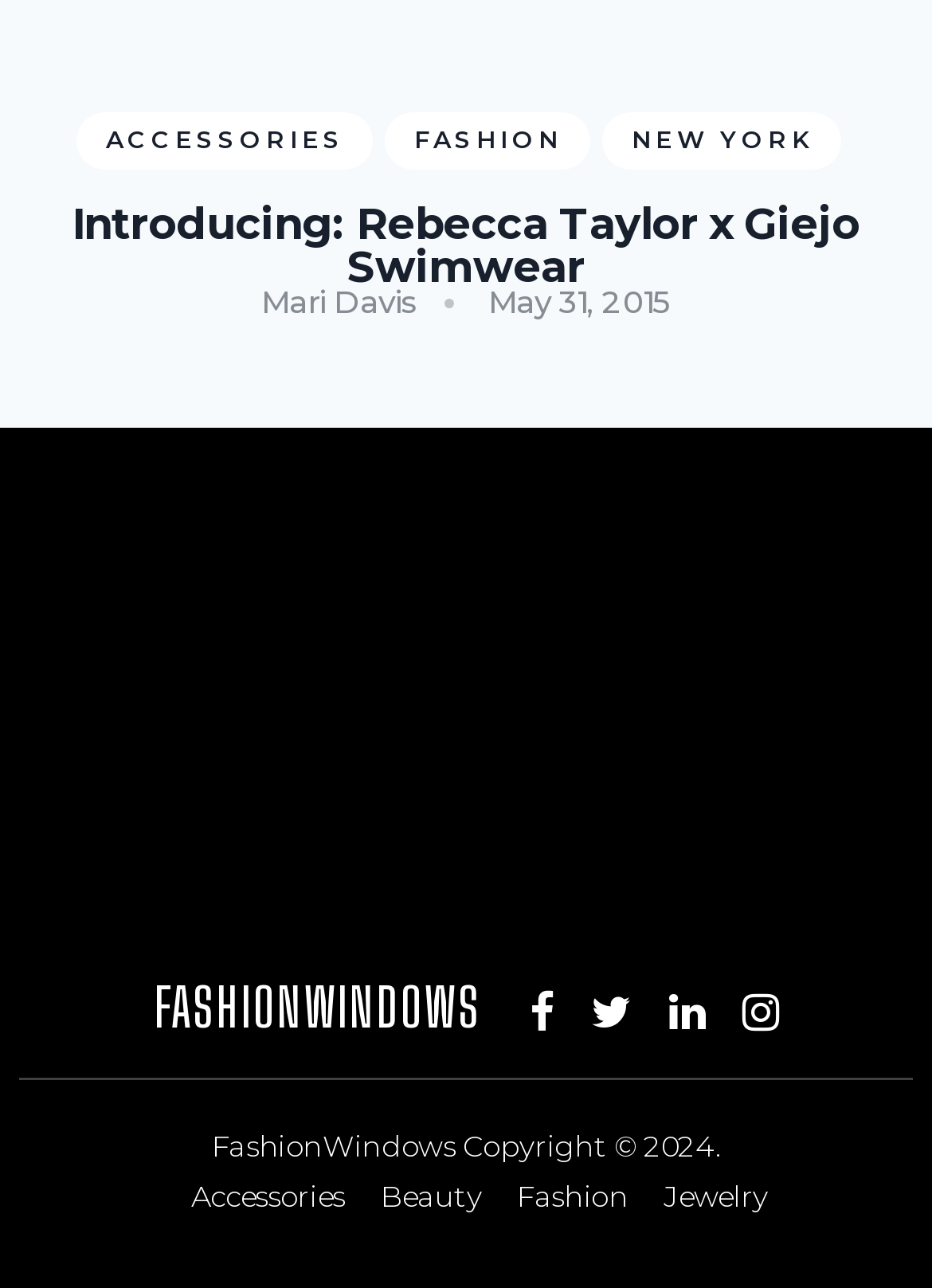Can you give a detailed response to the following question using the information from the image? What is the name of the website?

The name of the website is 'FashionWindows', which is mentioned in the footer section of the webpage, along with the copyright information.